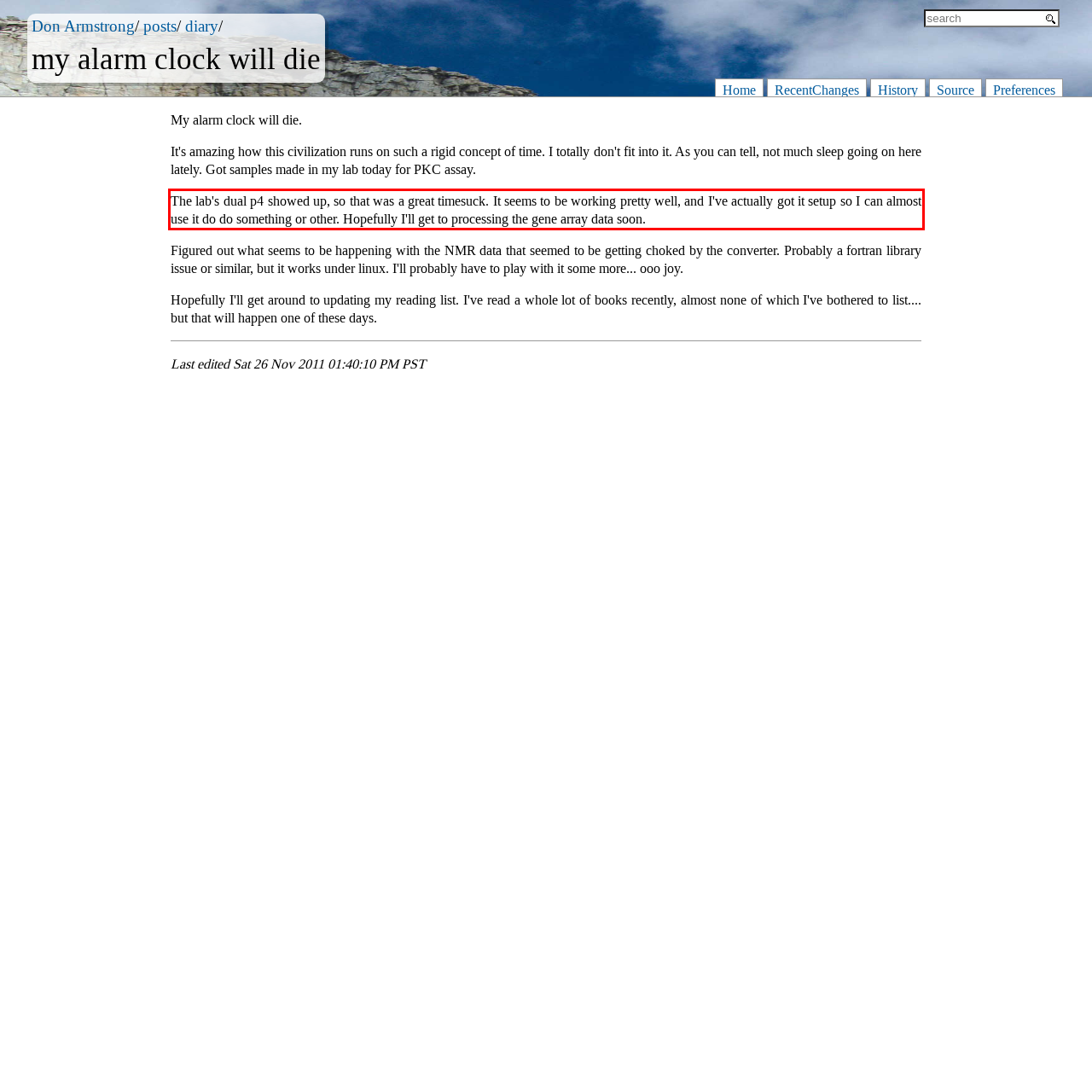You have a screenshot of a webpage with a UI element highlighted by a red bounding box. Use OCR to obtain the text within this highlighted area.

The lab's dual p4 showed up, so that was a great timesuck. It seems to be working pretty well, and I've actually got it setup so I can almost use it do do something or other. Hopefully I'll get to processing the gene array data soon.